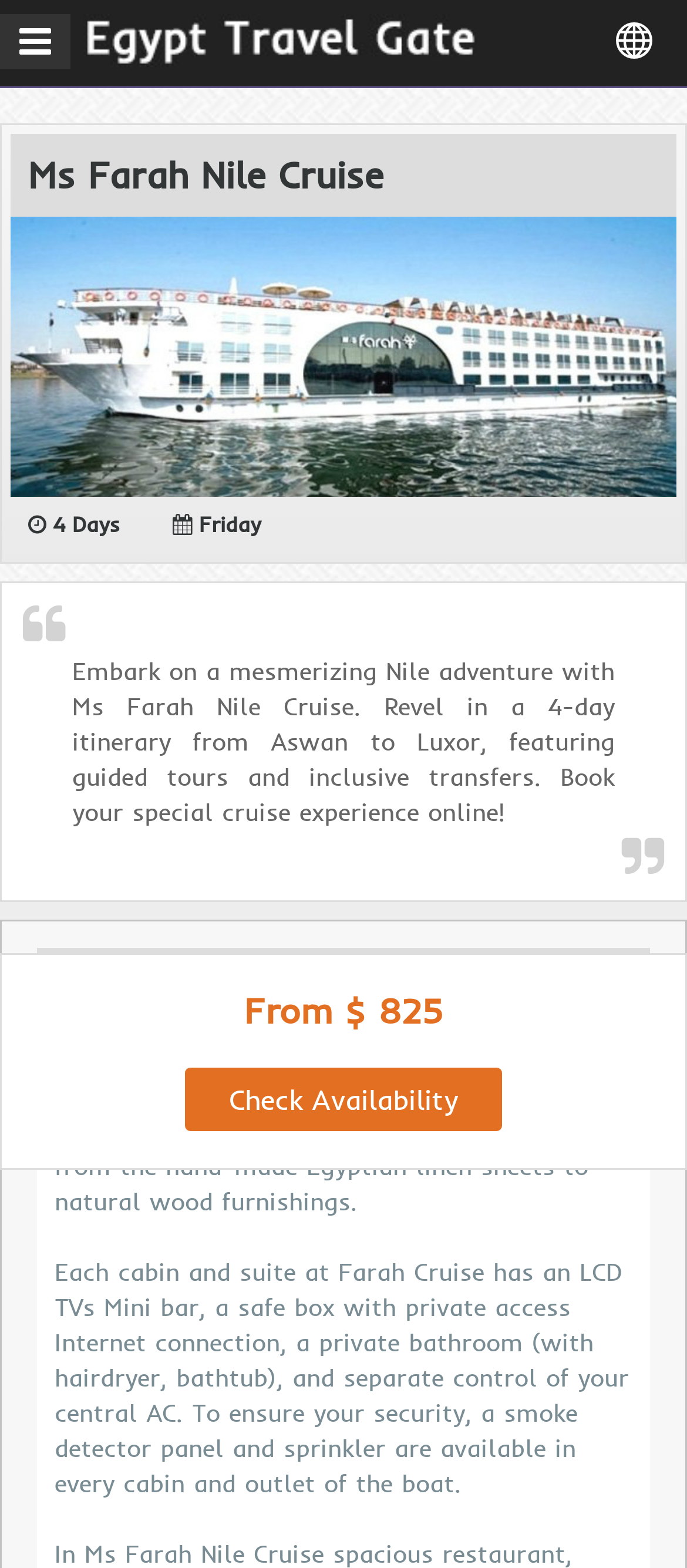What is the next step after selecting a cruise date?
Please look at the screenshot and answer in one word or a short phrase.

Check Availability